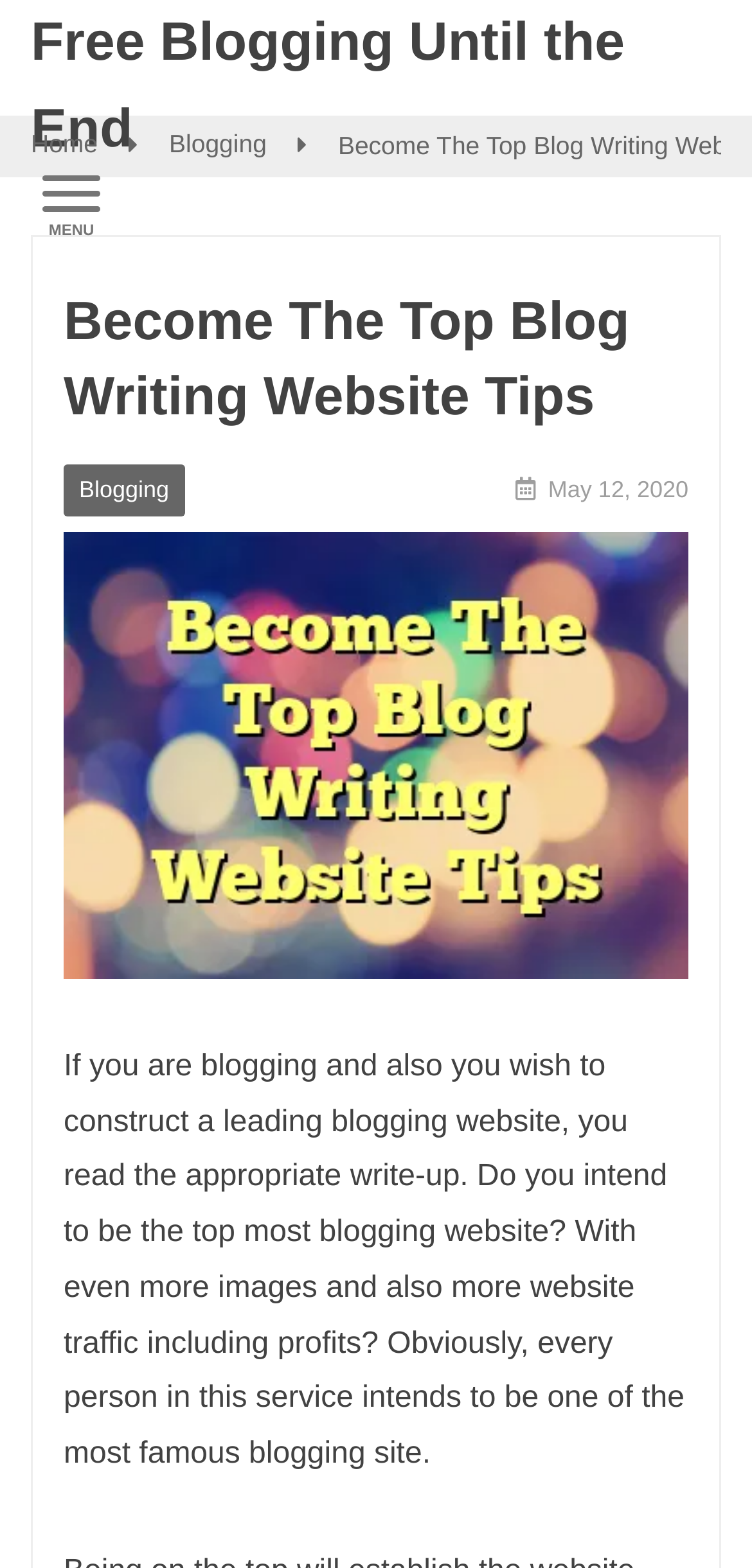Given the element description: "Free Blogging Until the End", predict the bounding box coordinates of this UI element. The coordinates must be four float numbers between 0 and 1, given as [left, top, right, bottom].

[0.041, 0.0, 0.959, 0.11]